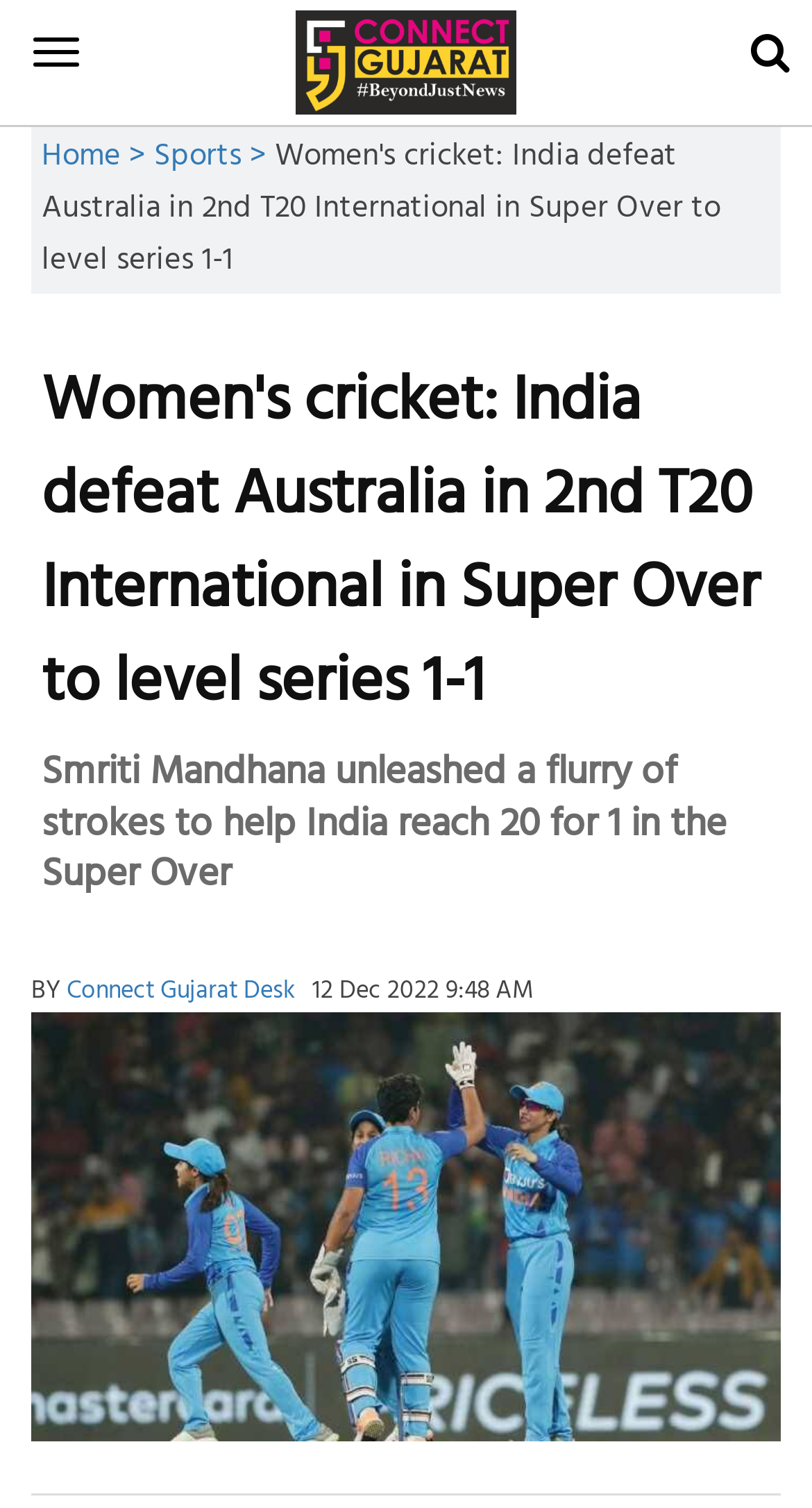What is the author of the article?
Using the image, respond with a single word or phrase.

Connect Gujarat Desk